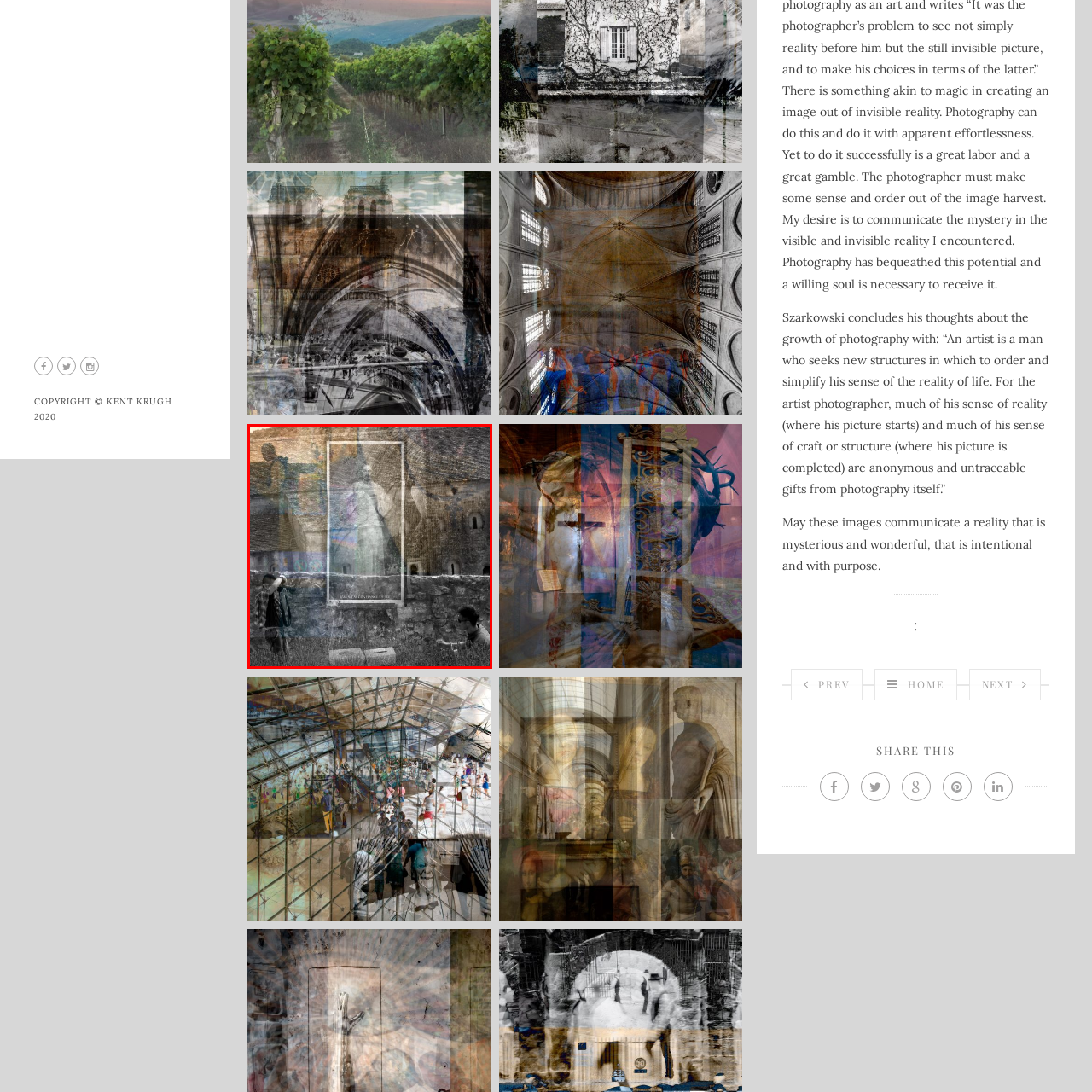Look closely at the image highlighted in red, What is behind the two photographers? 
Respond with a single word or phrase.

A translucent figure